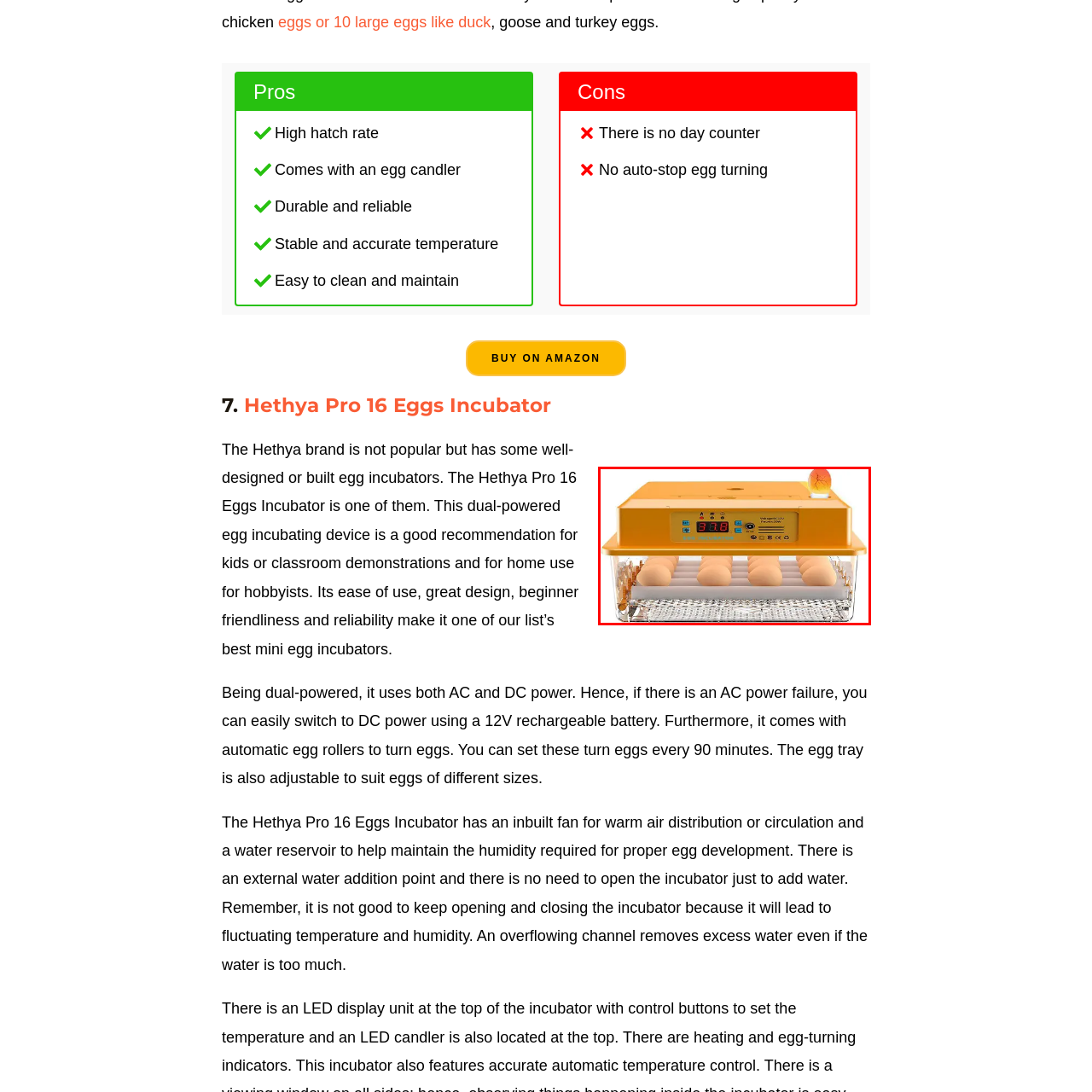Elaborate on the scene depicted within the red bounding box in the image.

The image depicts the Hethya Mini Egg Incubator, designed for both hobbyists and educational purposes. This device features a vibrant yellow top with a digital display reading 37.8°C, indicating the current temperature, essential for optimal egg incubation. The incubator's transparent base allows visibility of the eggs inside, showcasing a secure environment designed for up to 16 eggs. 

Notable features include automatic egg rollers that rotate the eggs every 90 minutes, promoting even heat distribution, and an adjustable egg tray to accommodate different egg sizes. The incubator is dual-powered, capable of switching from AC to a 12V rechargeable battery during power outages, ensuring reliable operation. The design incorporates a fan for effective warm air circulation, along with a water reservoir that maintains necessary humidity levels without needing to open the unit frequently. This thoughtfully engineered egg incubator combines ease of use and reliability, making it a recommended choice for beginners and educators alike.